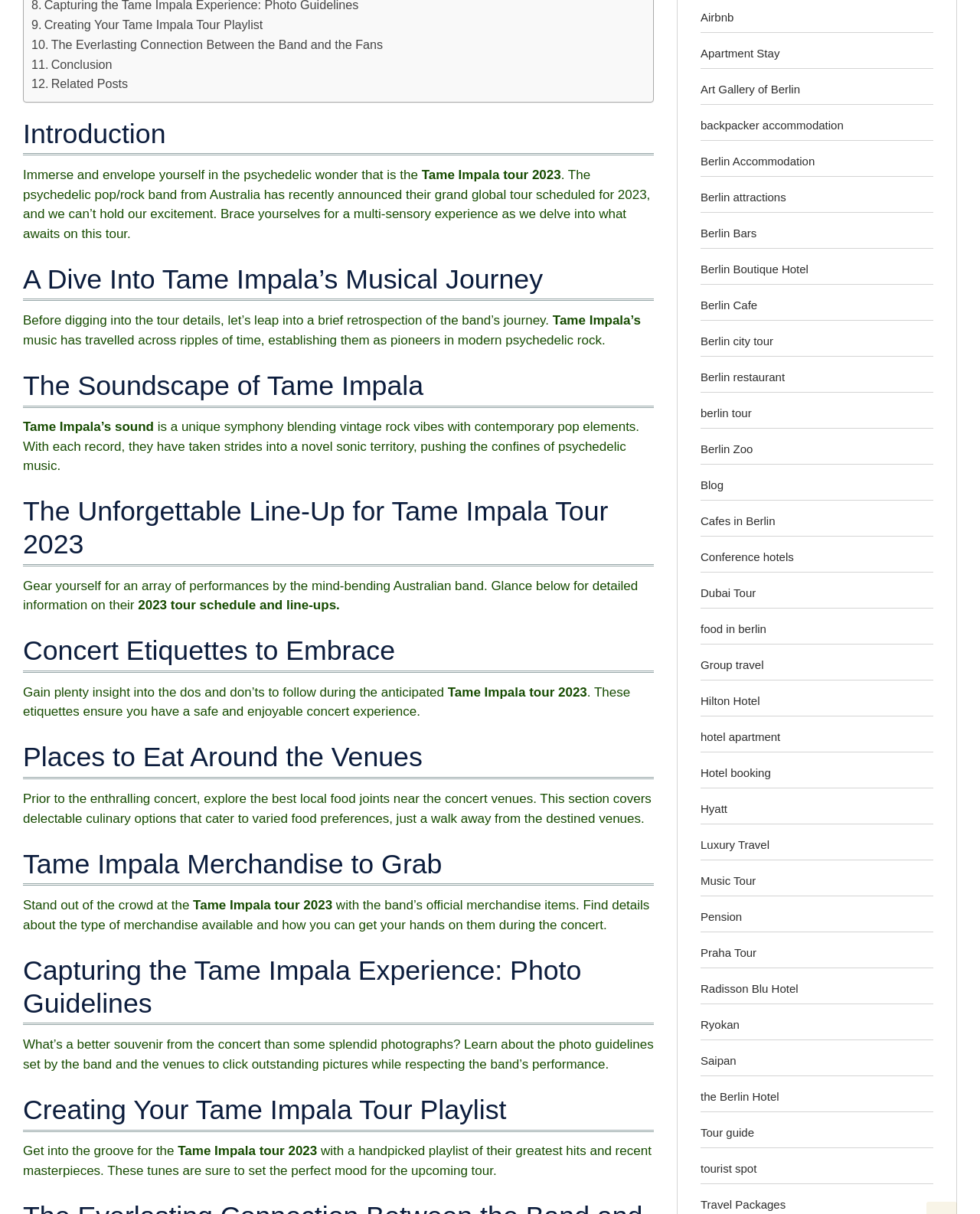Identify the bounding box coordinates for the UI element described as follows: "About Us". Ensure the coordinates are four float numbers between 0 and 1, formatted as [left, top, right, bottom].

None